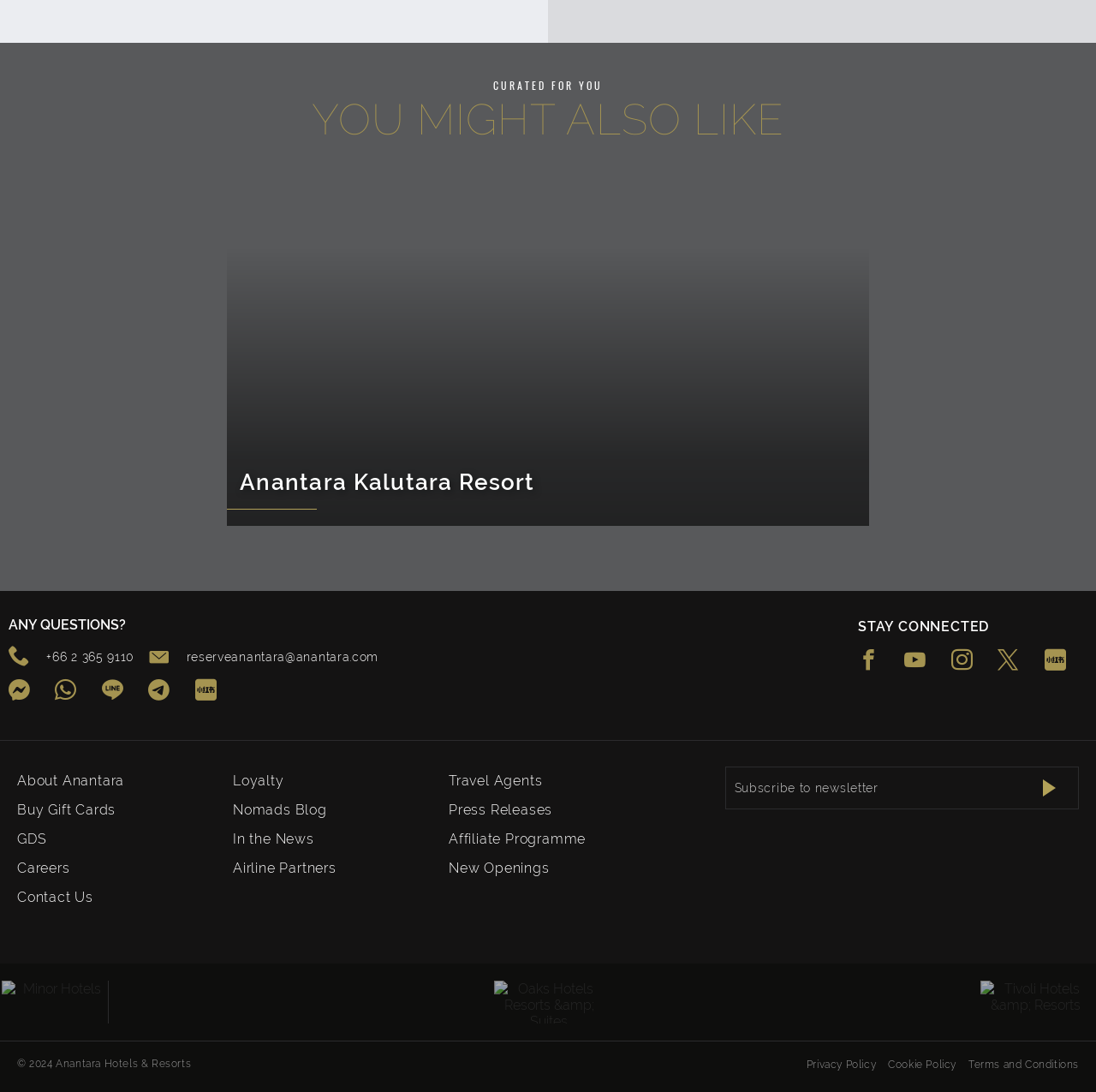Please find the bounding box coordinates of the element that you should click to achieve the following instruction: "Visit Minor Hotels website". The coordinates should be presented as four float numbers between 0 and 1: [left, top, right, bottom].

[0.002, 0.898, 0.098, 0.937]